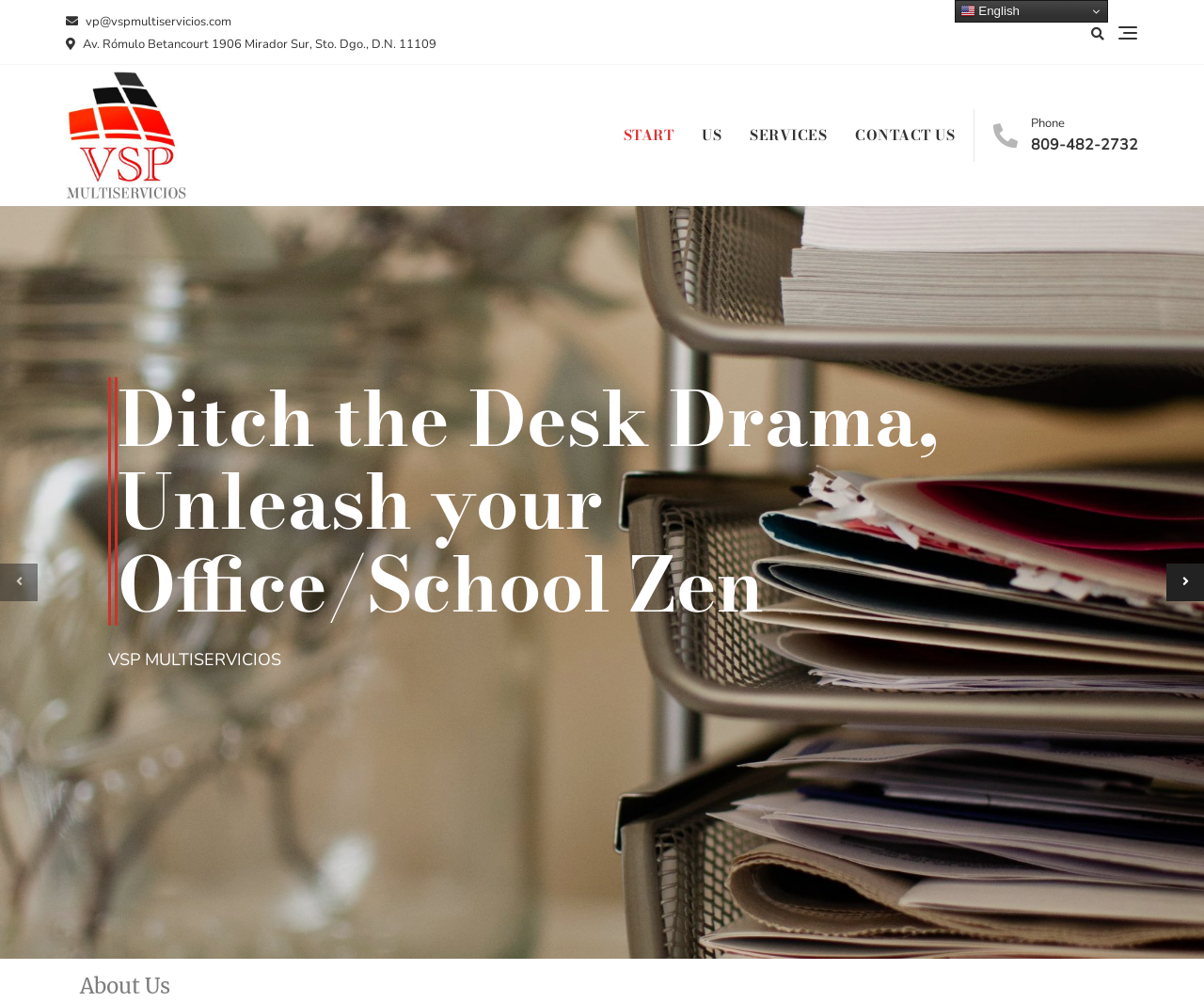Locate the bounding box coordinates of the clickable region to complete the following instruction: "Contact US through phone."

[0.825, 0.113, 0.945, 0.157]